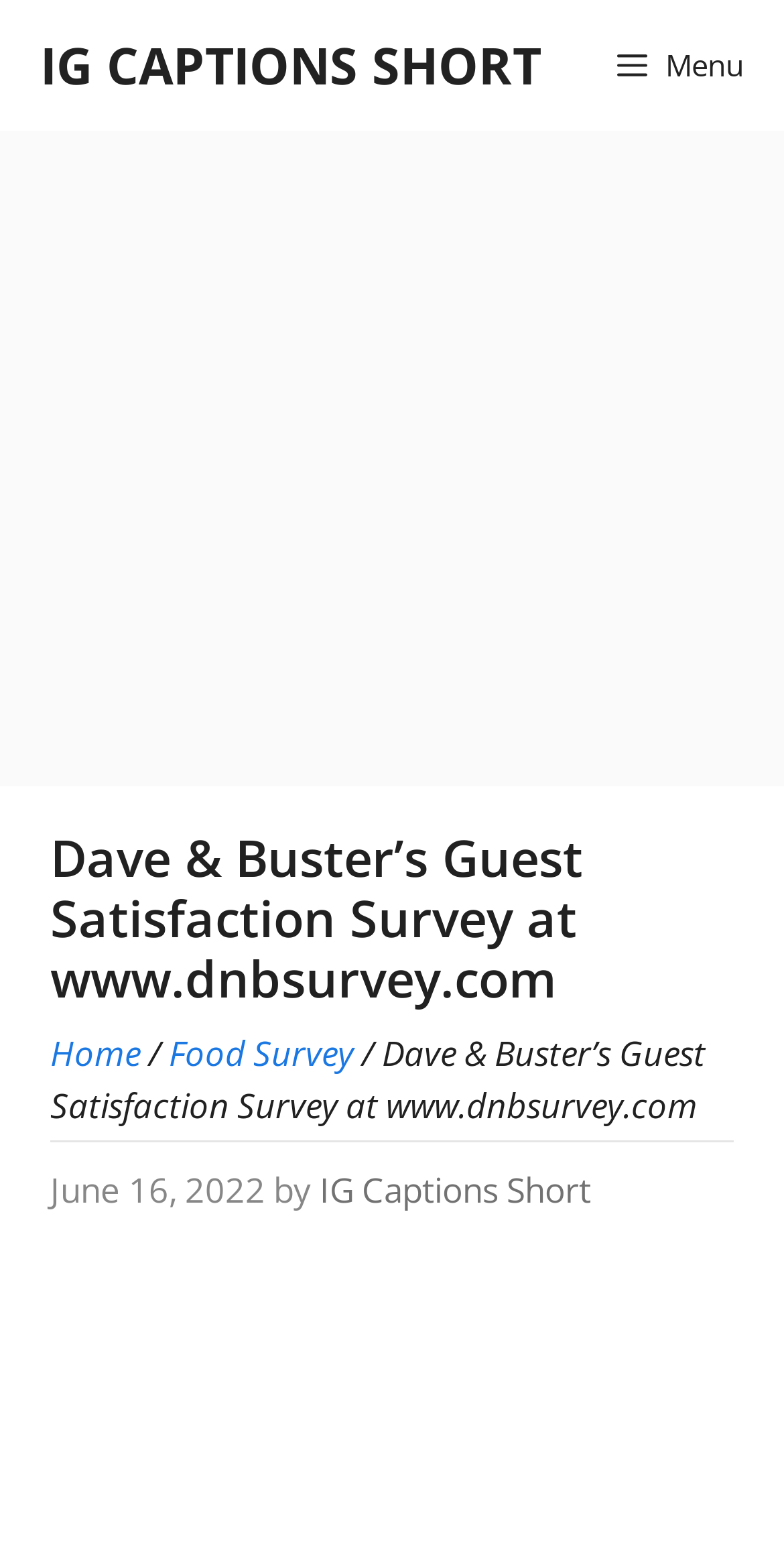Identify the bounding box coordinates for the UI element described as: "Home".

[0.064, 0.658, 0.179, 0.687]